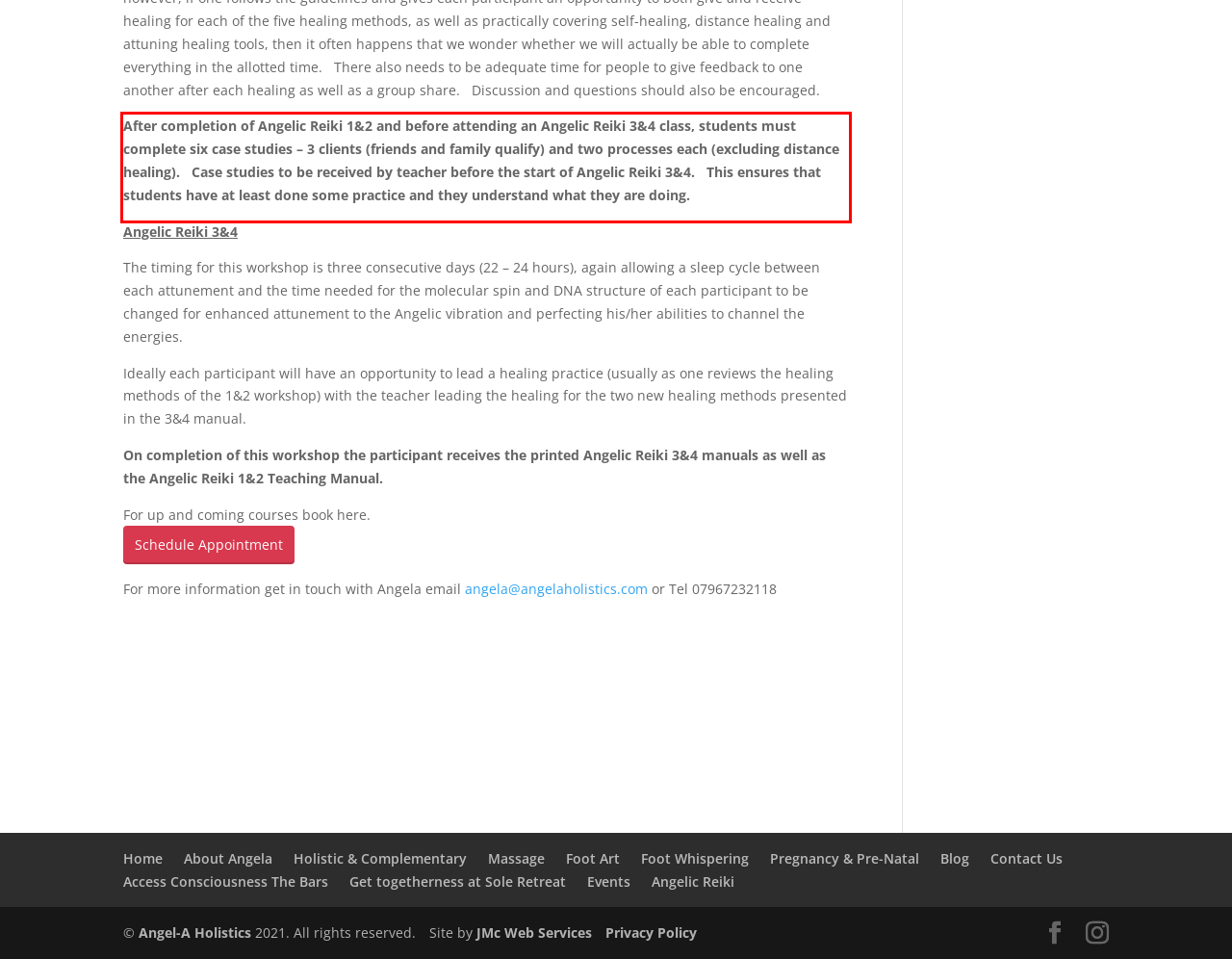Given the screenshot of the webpage, identify the red bounding box, and recognize the text content inside that red bounding box.

After completion of Angelic Reiki 1&2 and before attending an Angelic Reiki 3&4 class, students must complete six case studies – 3 clients (friends and family qualify) and two processes each (excluding distance healing). Case studies to be received by teacher before the start of Angelic Reiki 3&4. This ensures that students have at least done some practice and they understand what they are doing.